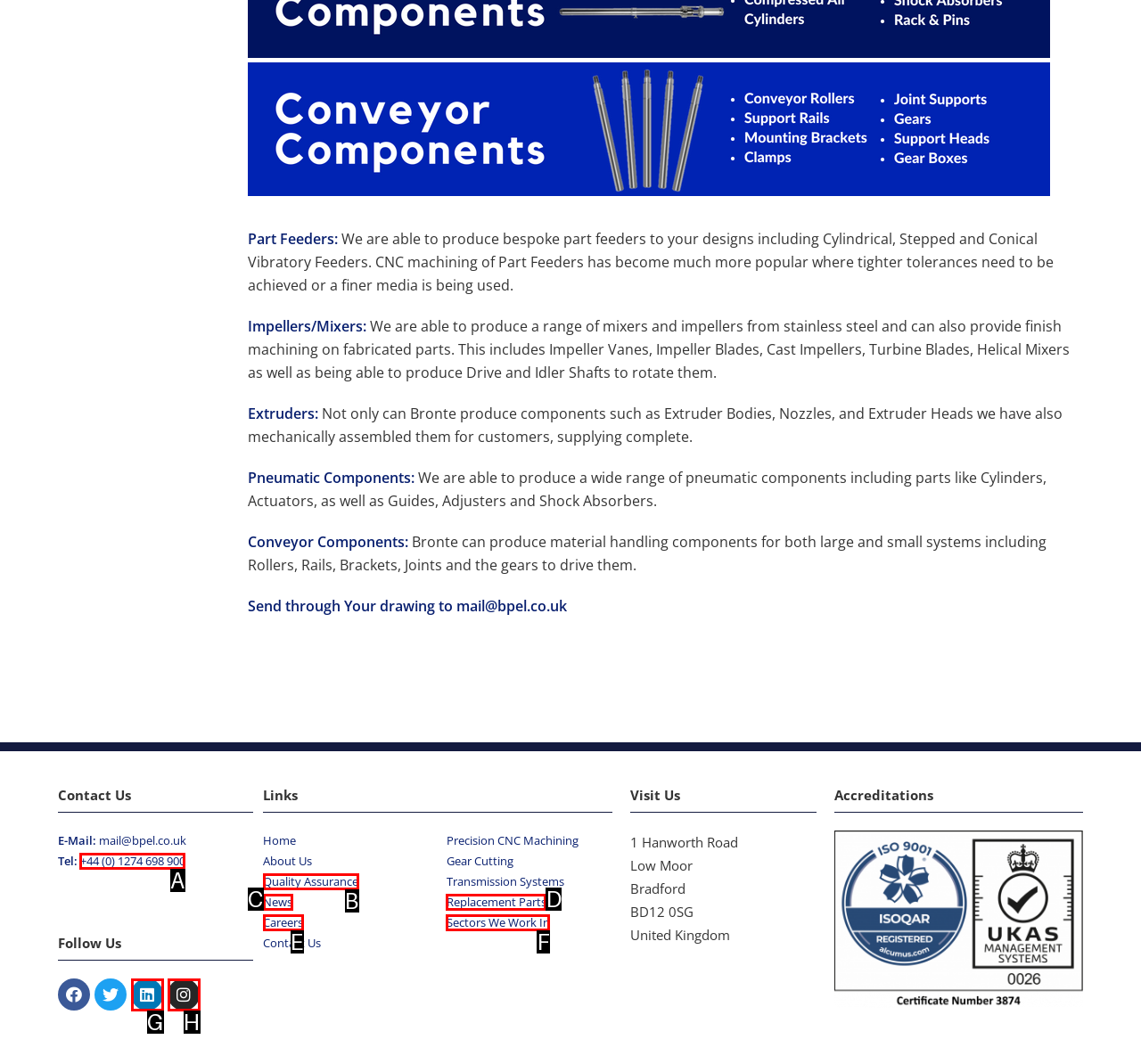To complete the task: Contact the company by phone, select the appropriate UI element to click. Respond with the letter of the correct option from the given choices.

A